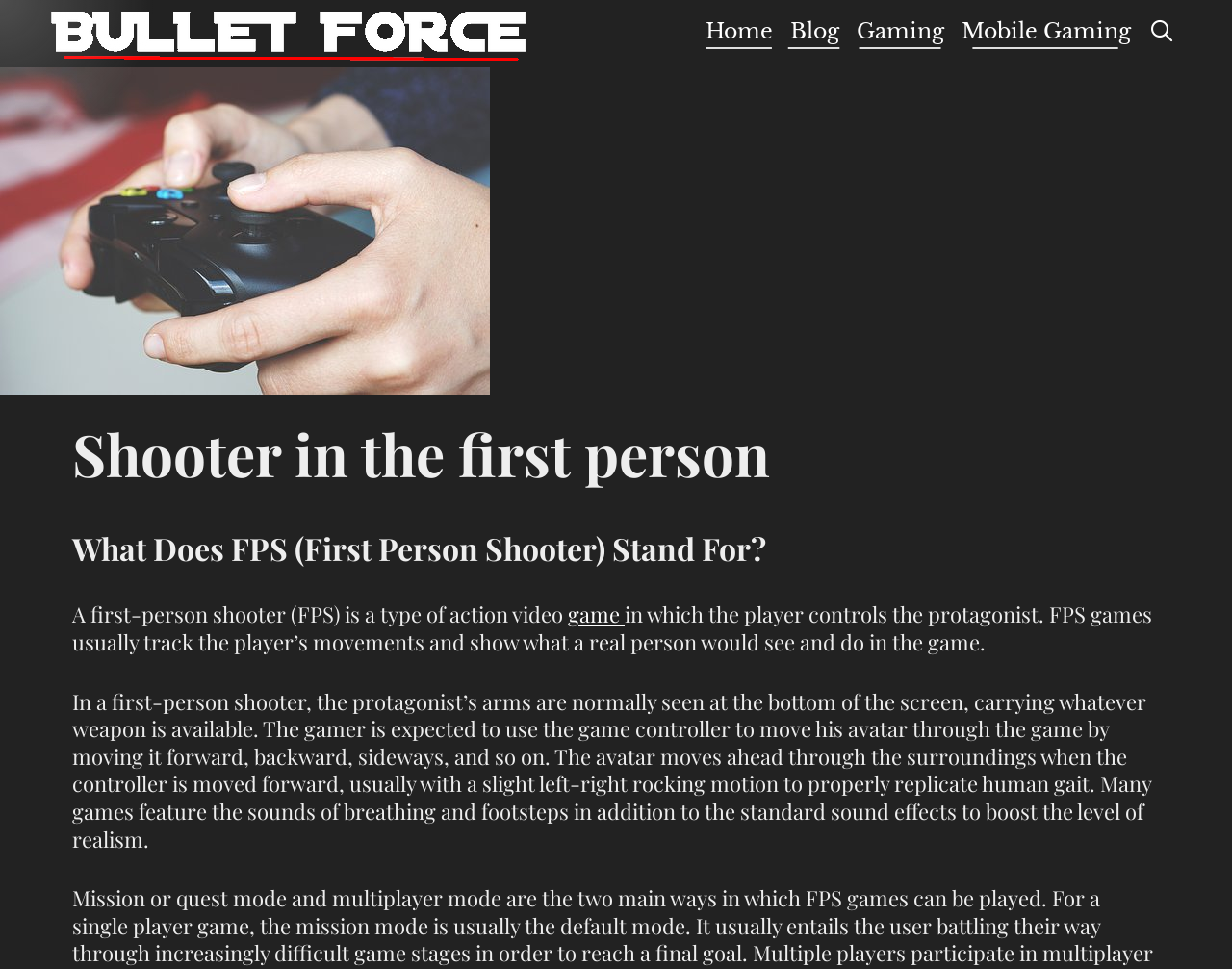What type of game is described? Using the information from the screenshot, answer with a single word or phrase.

First-person shooter